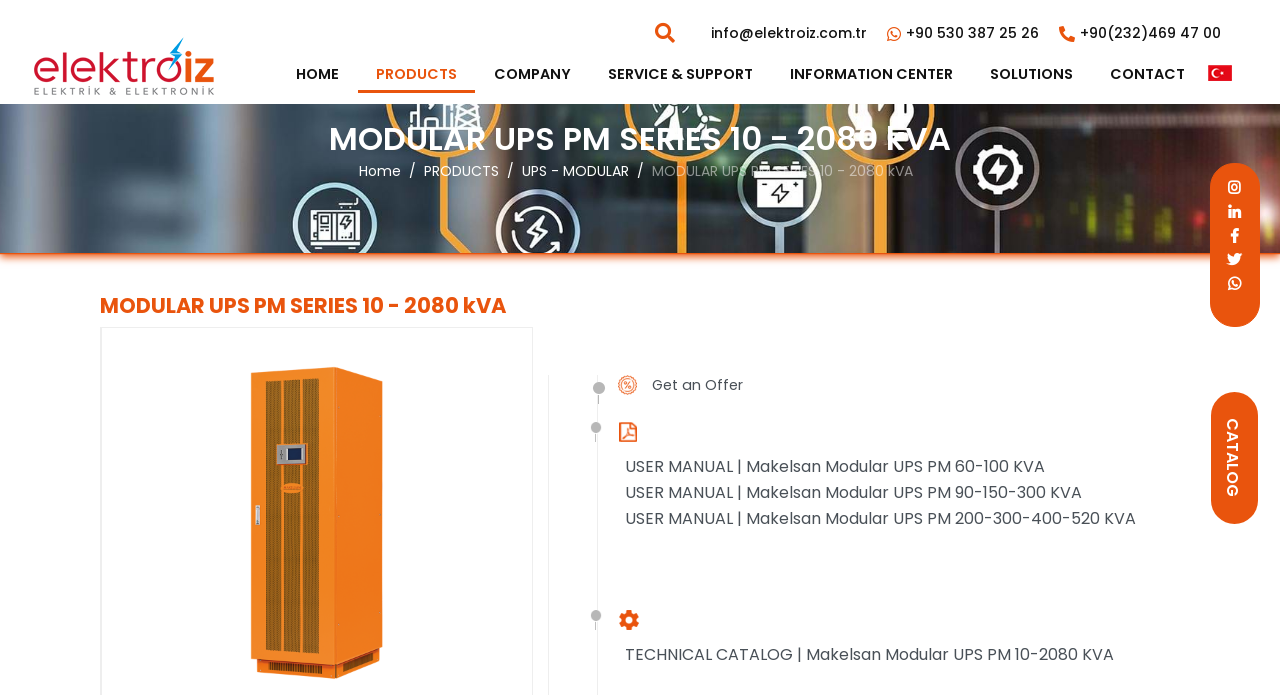Answer the question with a single word or phrase: 
What is the name of the company?

Elektroiz